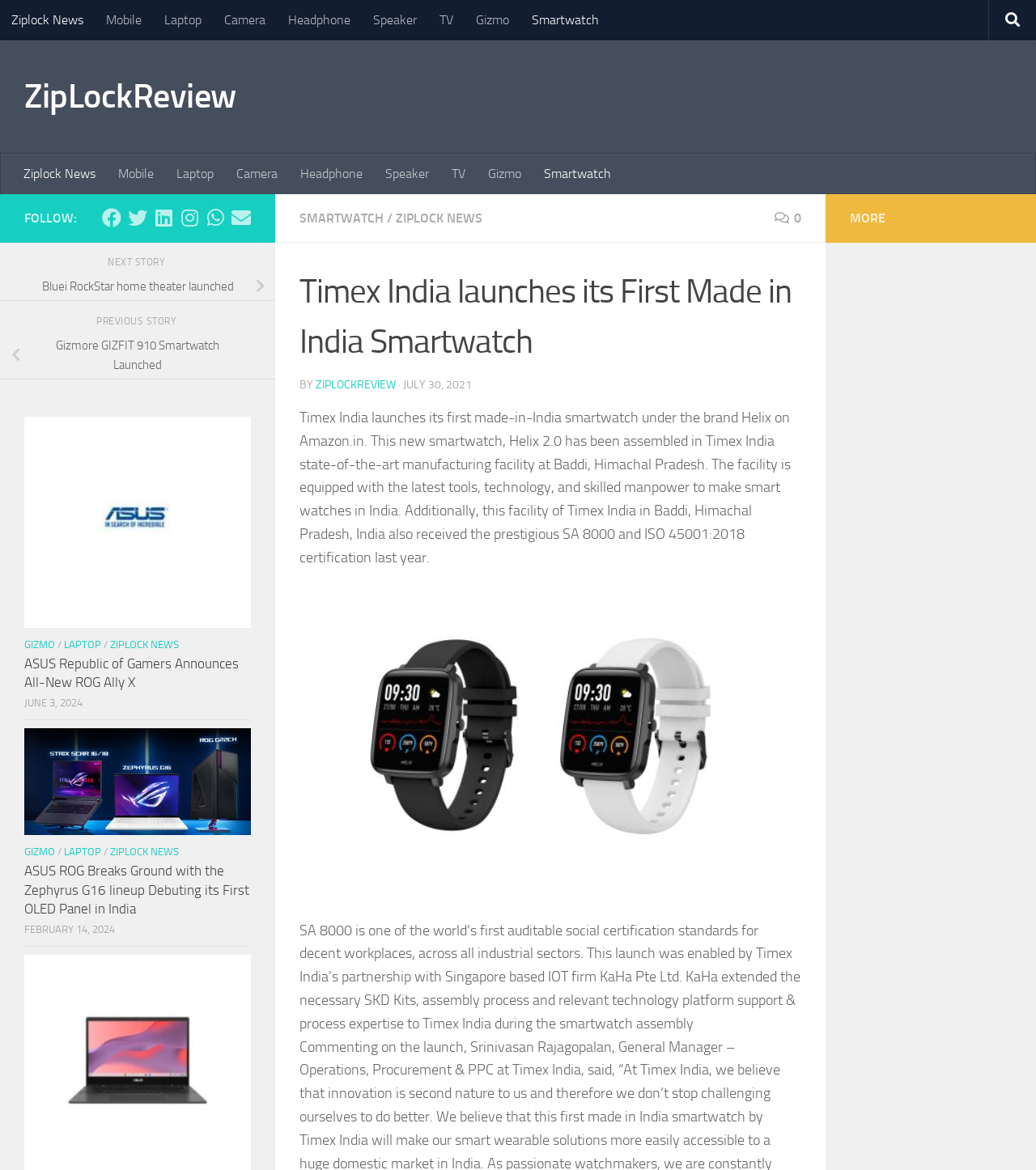Please identify the bounding box coordinates of the region to click in order to complete the task: "View the image of Timex Helix Smart 2.0". The coordinates must be four float numbers between 0 and 1, specified as [left, top, right, bottom].

[0.32, 0.499, 0.743, 0.773]